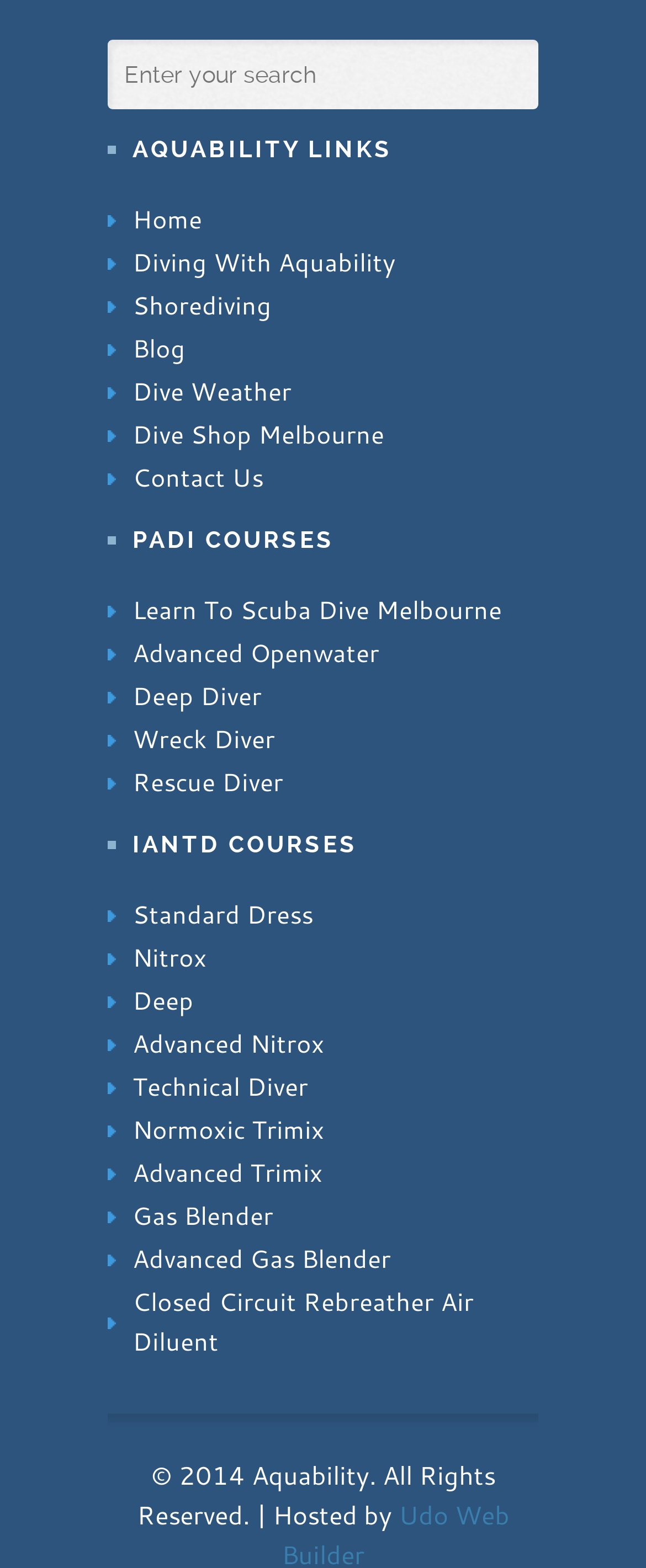Determine the bounding box for the UI element that matches this description: "Closed Circuit Rebreather Air Diluent".

[0.167, 0.817, 0.833, 0.87]